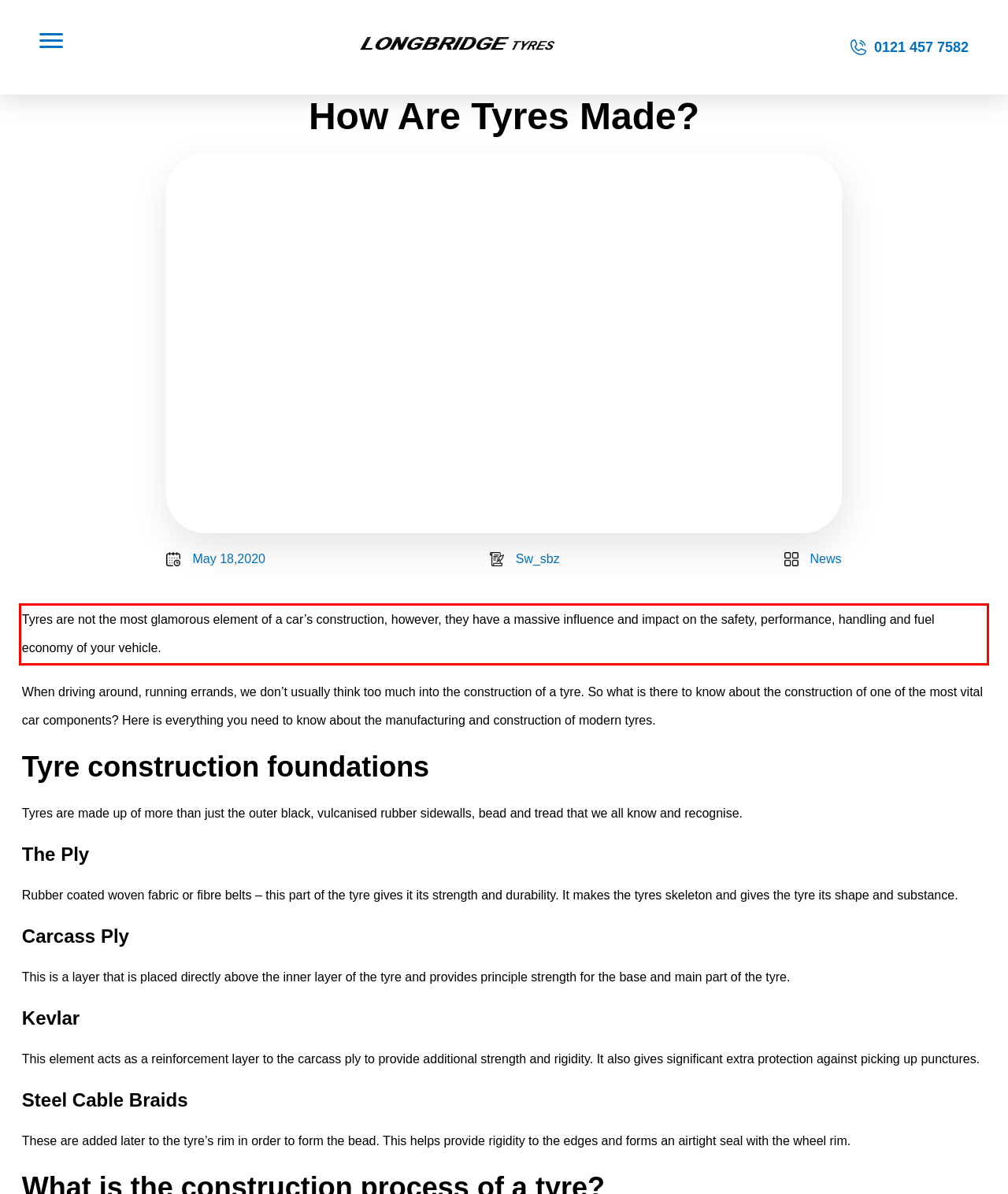Given a webpage screenshot, locate the red bounding box and extract the text content found inside it.

Tyres are not the most glamorous element of a car’s construction, however, they have a massive influence and impact on the safety, performance, handling and fuel economy of your vehicle.